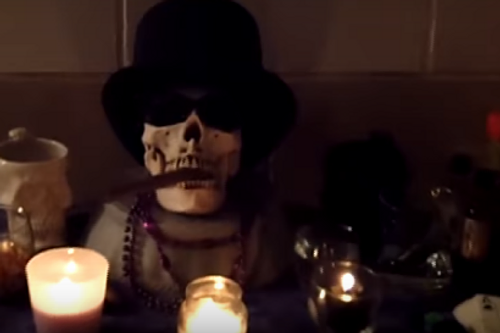What is the source of the warm, flickering light?
Use the information from the screenshot to give a comprehensive response to the question.

The candles surrounding the skull create a warm, flickering light that contributes to an eerie atmosphere, suggesting a sense of mysticism and ritual.